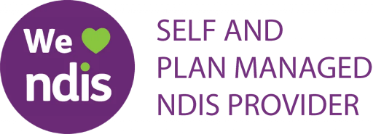Use a single word or phrase to answer the question:
What is the purpose of the logo?

To show support for NDIS